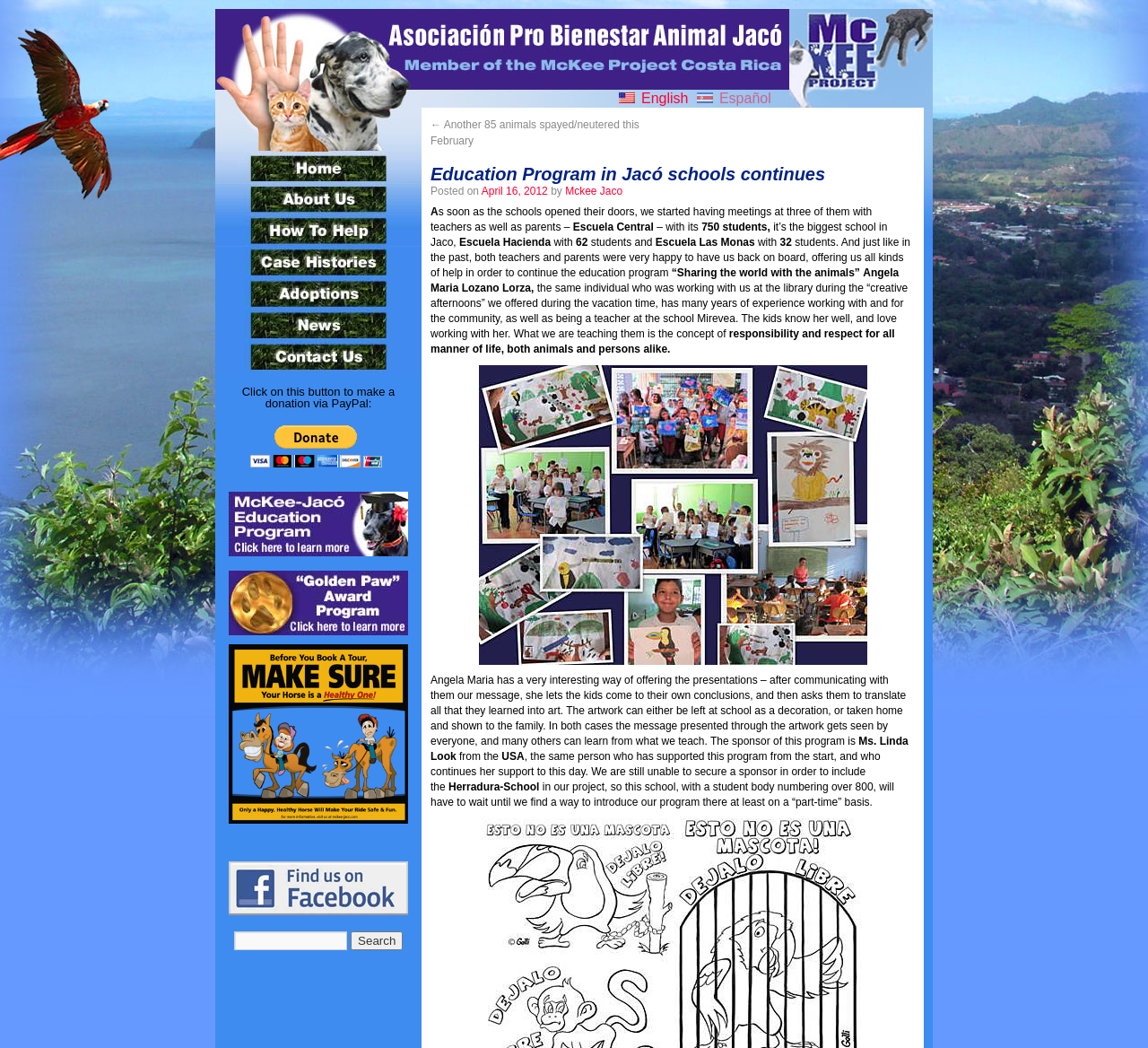Find the bounding box coordinates of the element you need to click on to perform this action: 'View the May 2012 Education Program'. The coordinates should be represented by four float values between 0 and 1, in the format [left, top, right, bottom].

[0.417, 0.625, 0.755, 0.637]